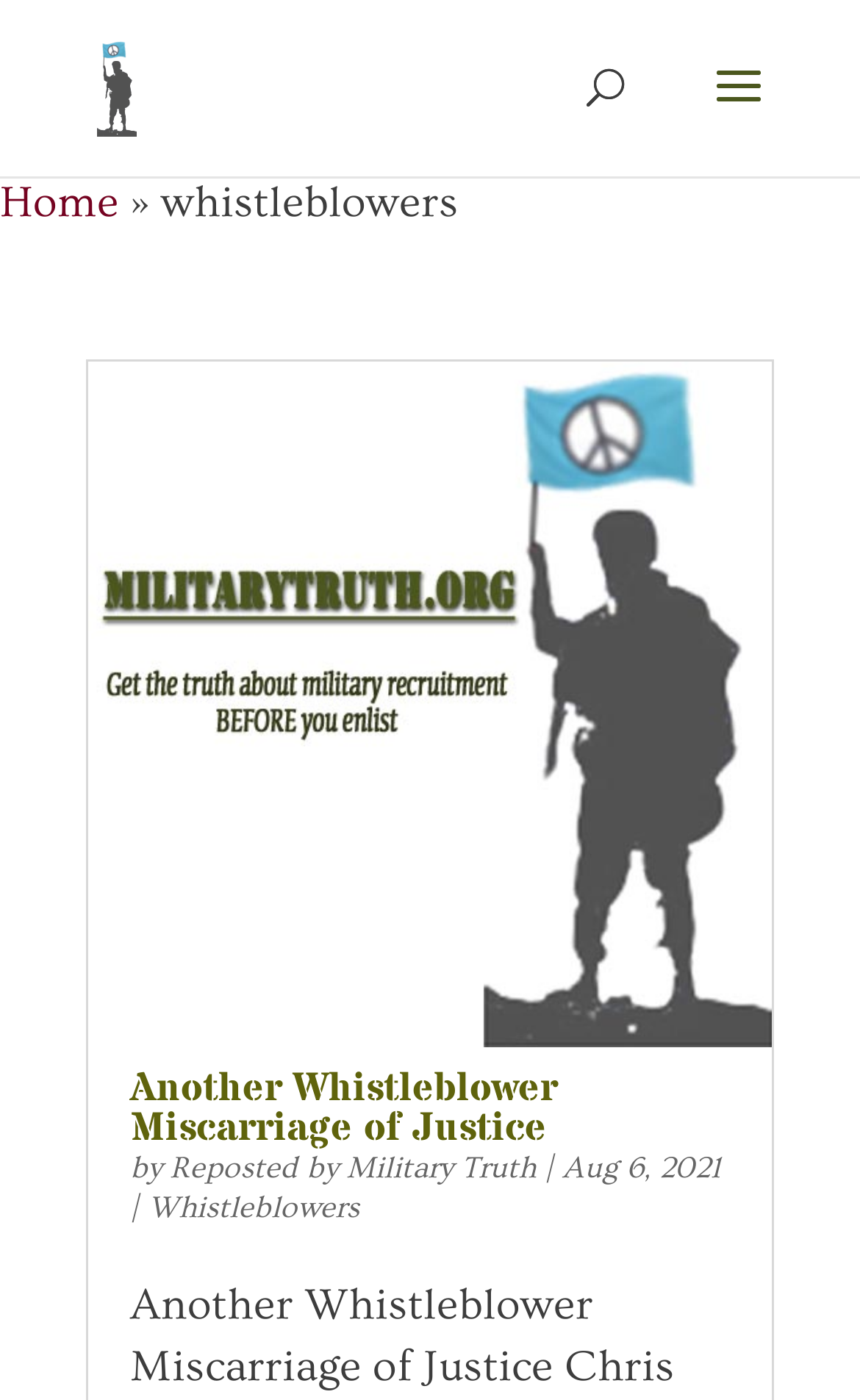Utilize the information from the image to answer the question in detail:
What is the title of the first article?

I found a link element with the text 'Another Whistleblower Miscarriage of Justice' on the page, which suggests that it is the title of the first article.